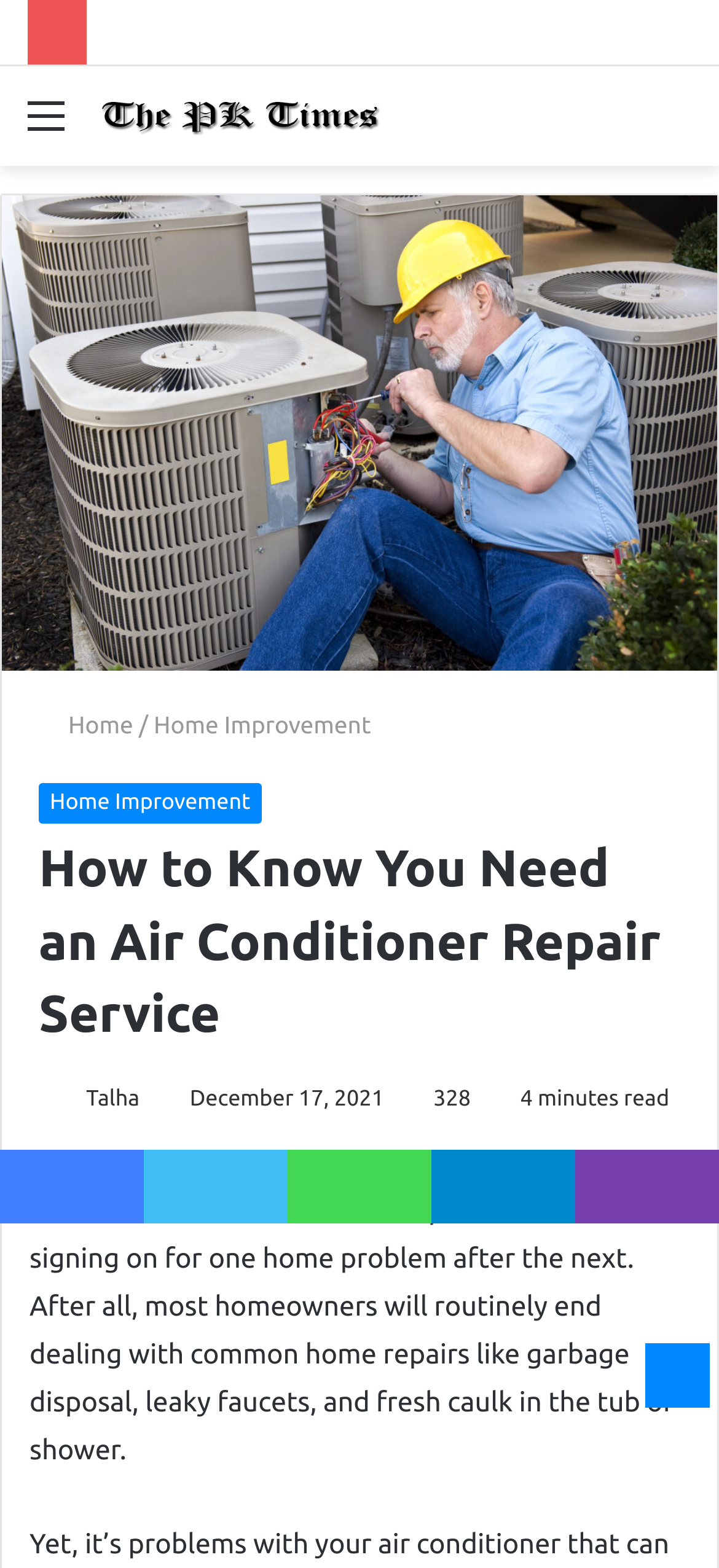How long does it take to read the article?
Please respond to the question with a detailed and thorough explanation.

I found the reading time by looking at the static text element with the text '4 minutes read', which is located near the top of the webpage, indicating the estimated time it takes to read the article.